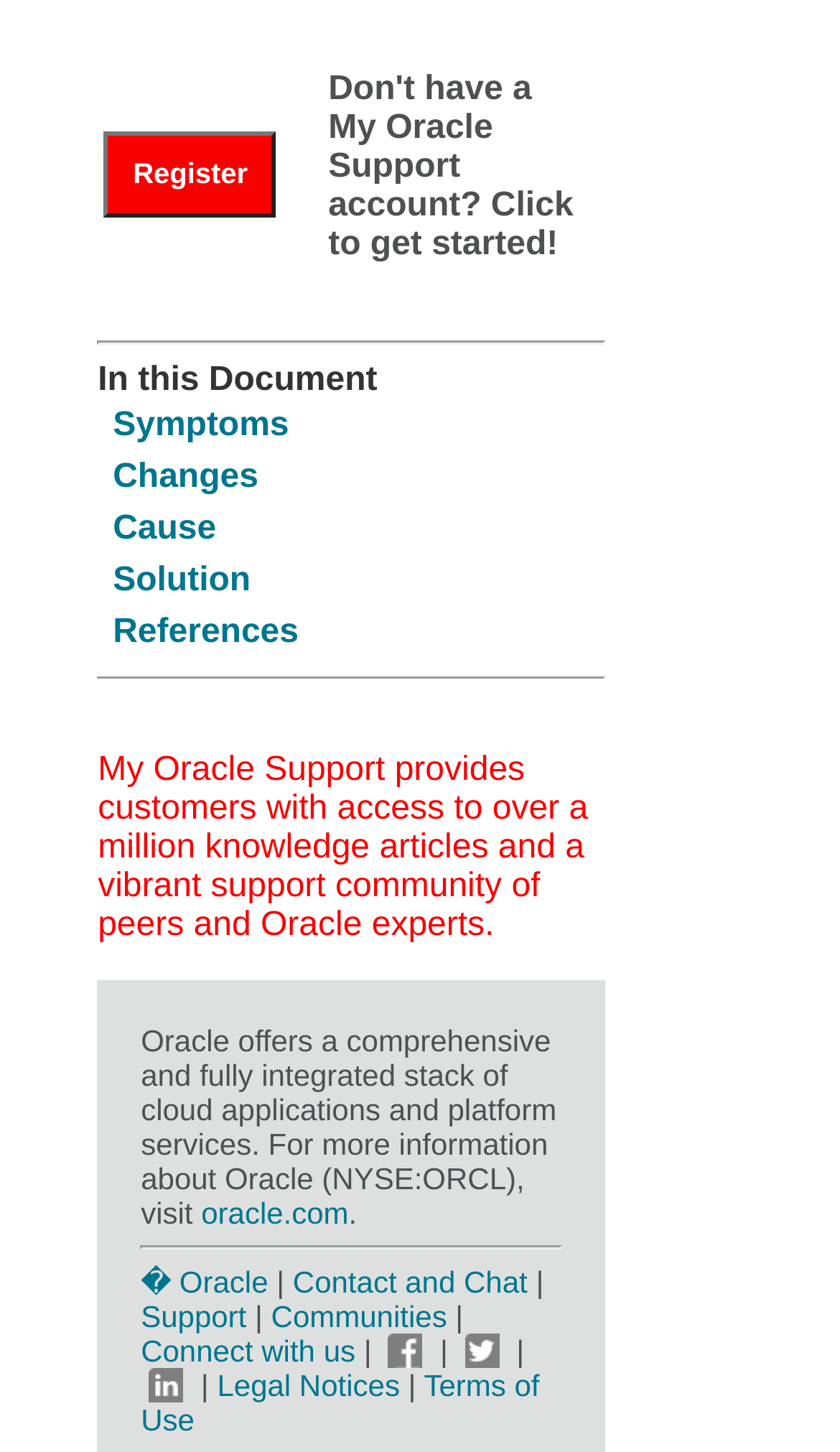Respond to the following question with a brief word or phrase:
What is the company mentioned in the webpage?

Oracle